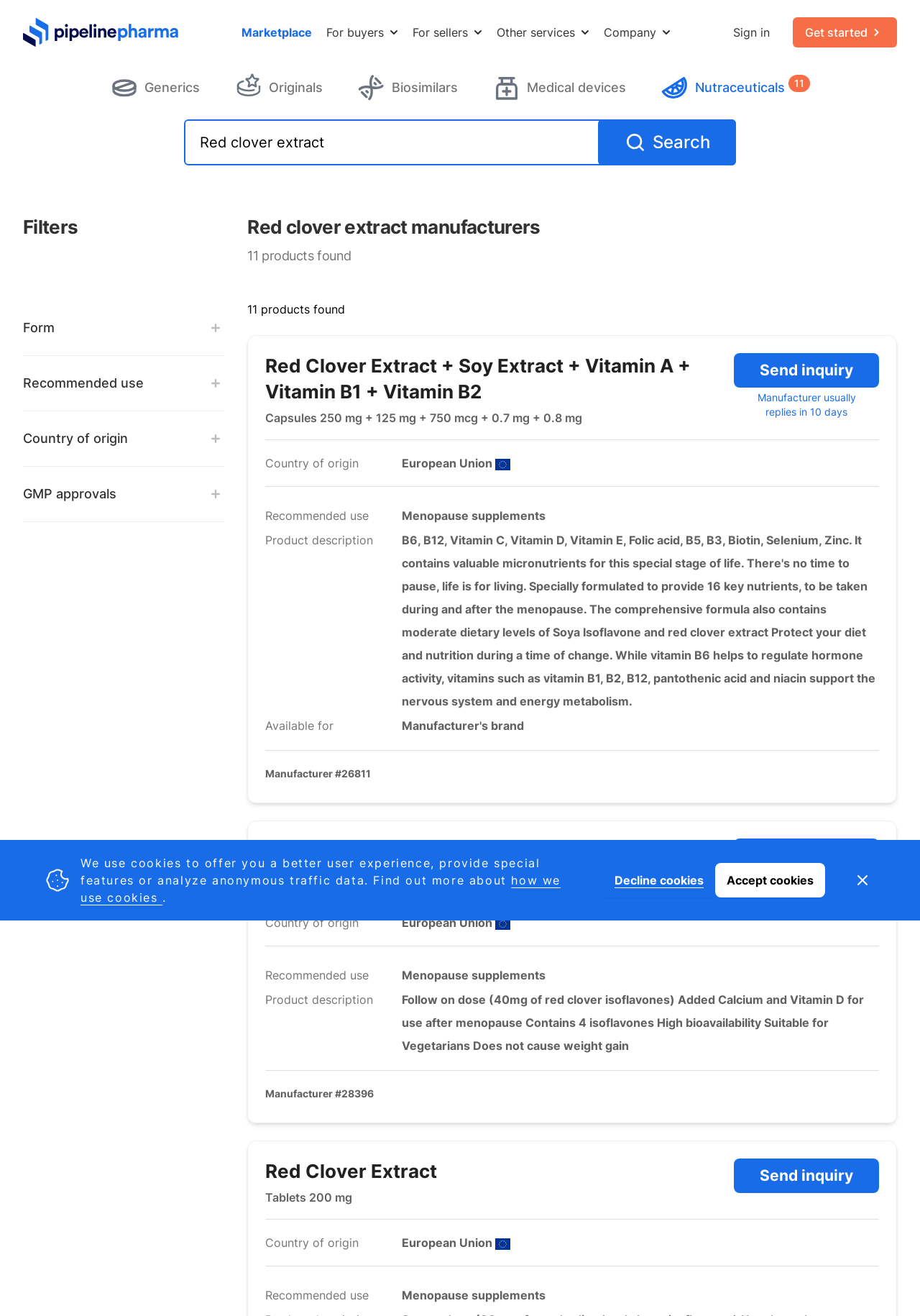Show the bounding box coordinates for the HTML element as described: "GMP approvals".

[0.025, 0.361, 0.244, 0.39]